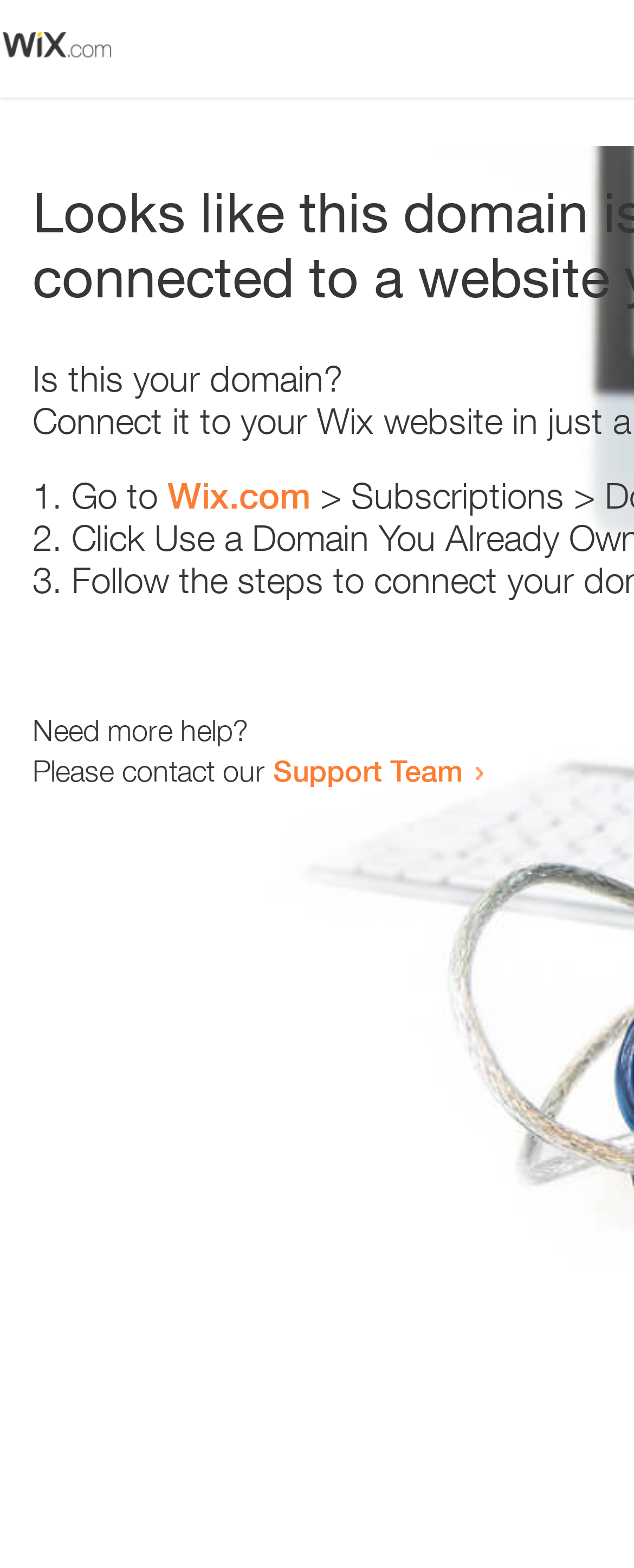Extract the bounding box coordinates for the UI element described as: "Support Team".

[0.431, 0.48, 0.731, 0.503]